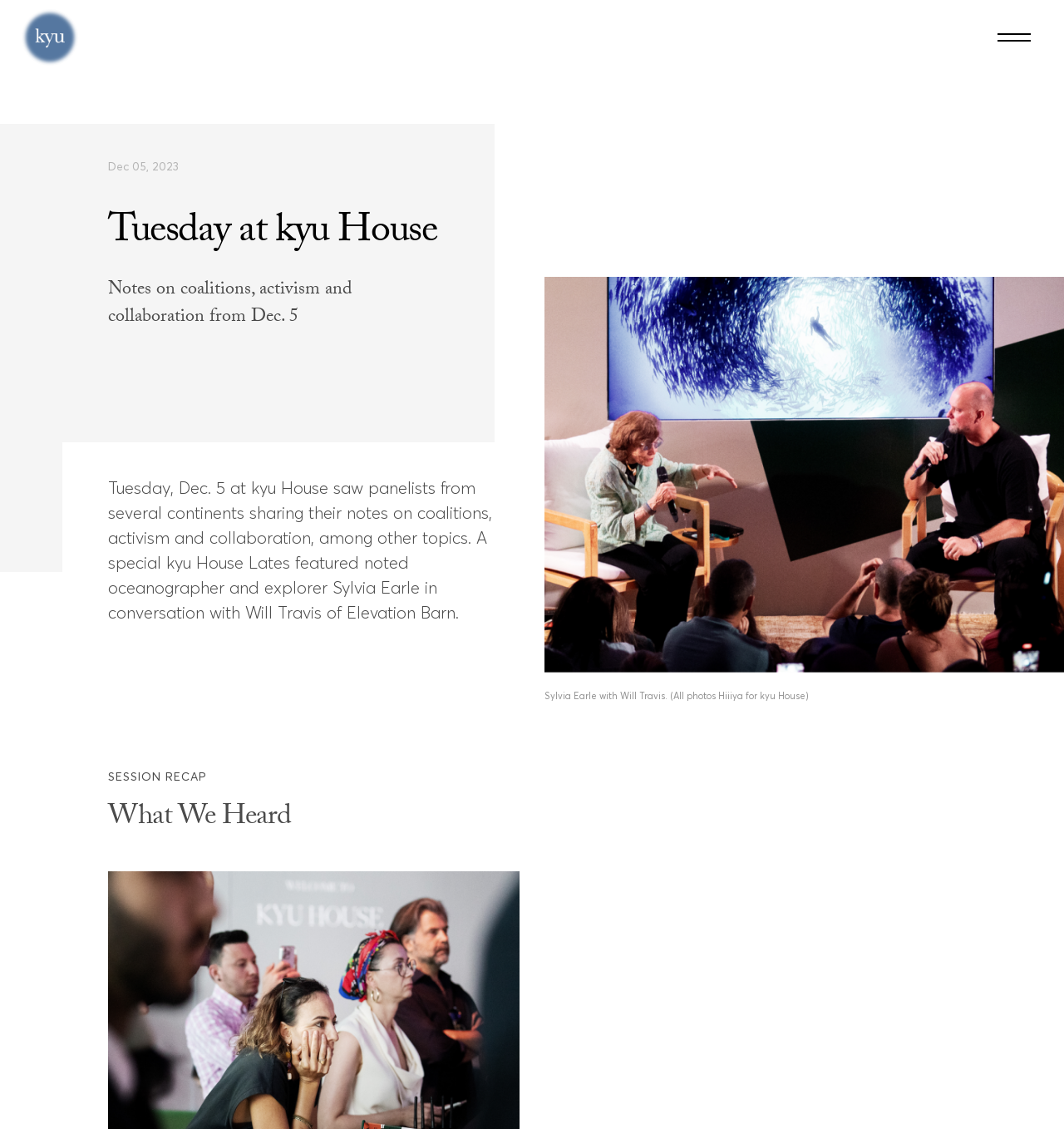Extract the top-level heading from the webpage and provide its text.

Tuesday at kyu House